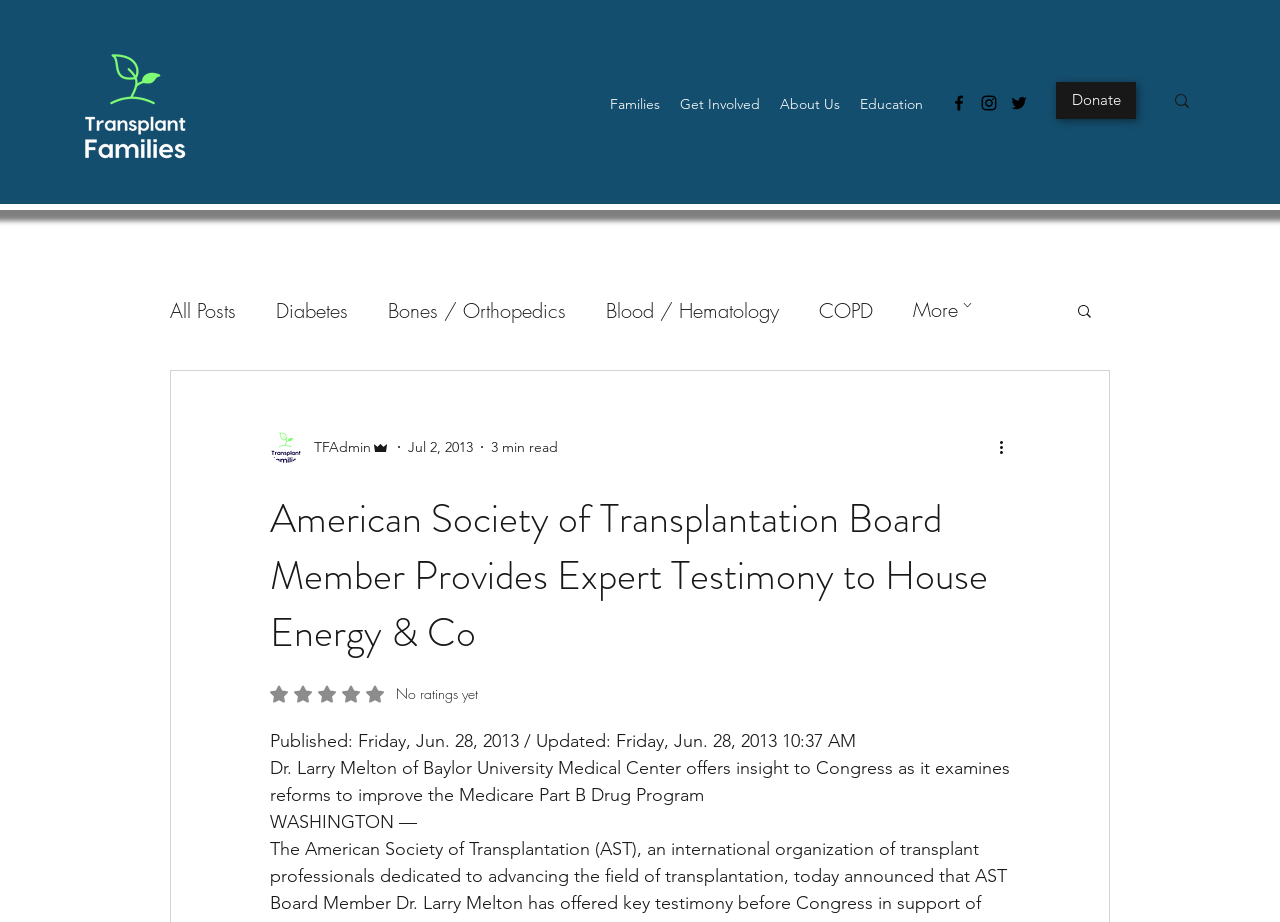Please look at the image and answer the question with a detailed explanation: What is the topic of the expert testimony?

The topic of the expert testimony can be inferred from the sentence 'Dr. Larry Melton of Baylor University Medical Center offers insight to Congress as it examines reforms to improve the Medicare Part B Drug Program'. The sentence clearly states that Dr. Melton is providing expert testimony on the topic of Medicare Part B Drug Program.